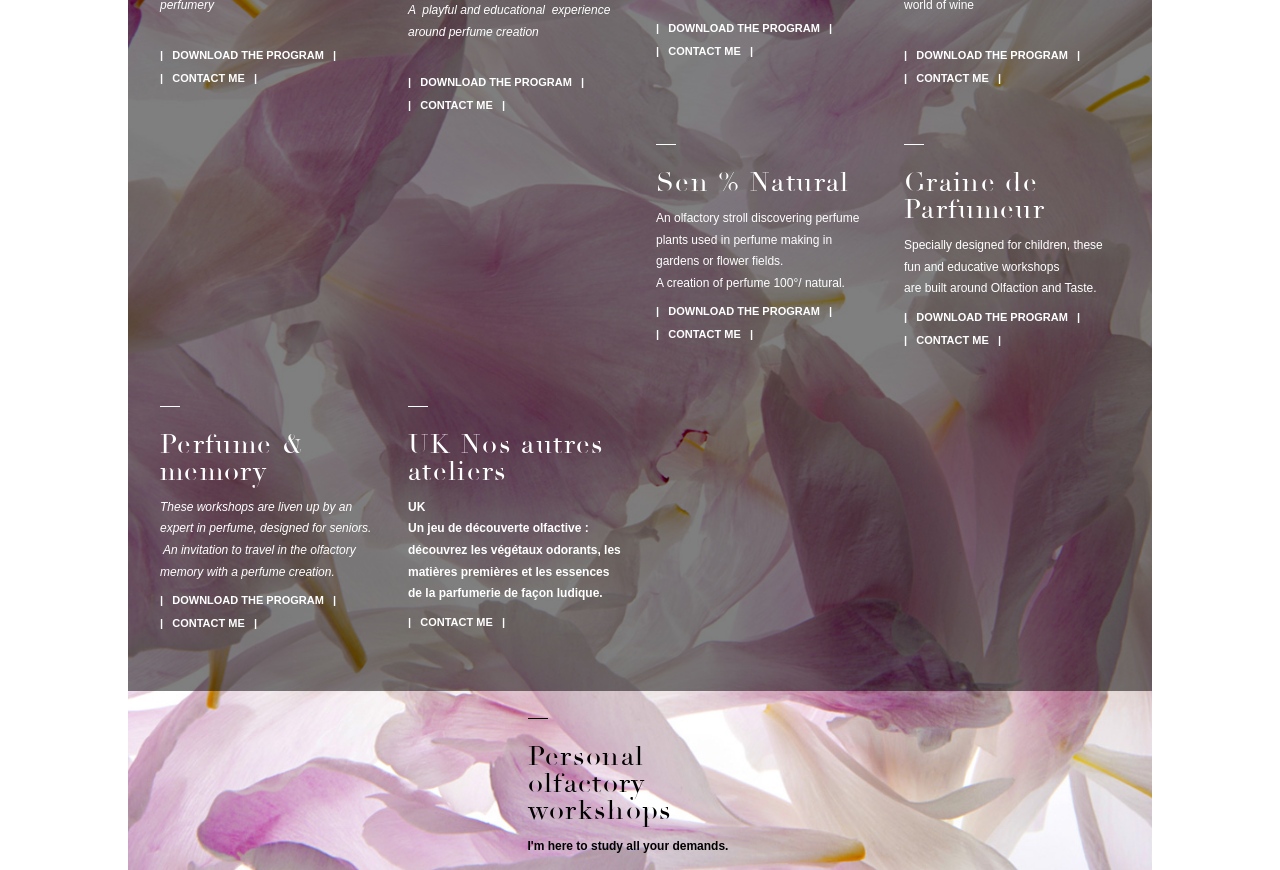Identify the bounding box coordinates of the region that should be clicked to execute the following instruction: "contact me".

[0.319, 0.114, 0.395, 0.128]